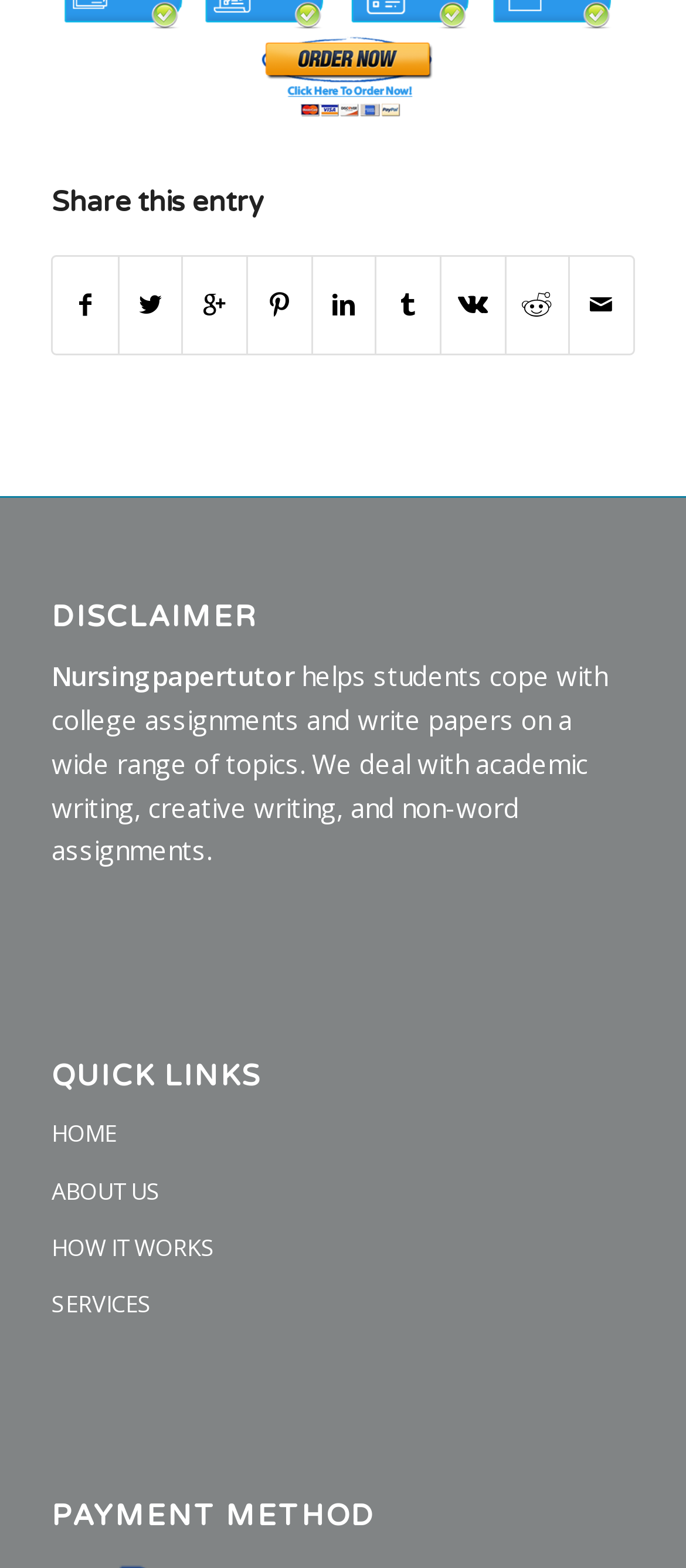Using the information from the screenshot, answer the following question thoroughly:
What is the last section on the webpage?

The last section on the webpage is the heading 'PAYMENT METHOD', which is located at the bottom of the page and has a bounding box coordinate of [0.075, 0.957, 0.925, 0.977].